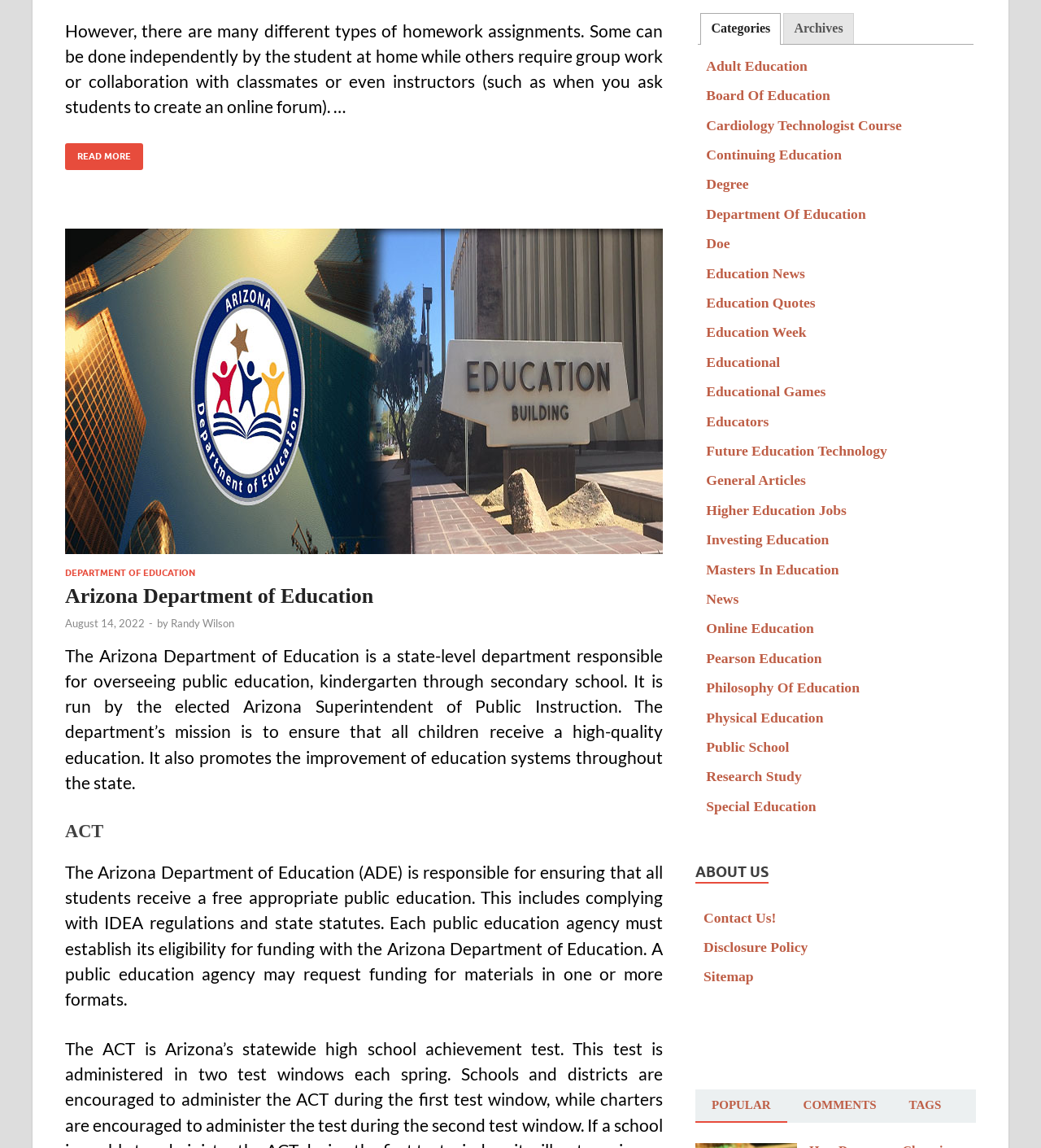Please identify the bounding box coordinates of the region to click in order to complete the given instruction: "Select the 'TAGS' tab". The coordinates should be four float numbers between 0 and 1, i.e., [left, top, right, bottom].

[0.857, 0.949, 0.92, 0.977]